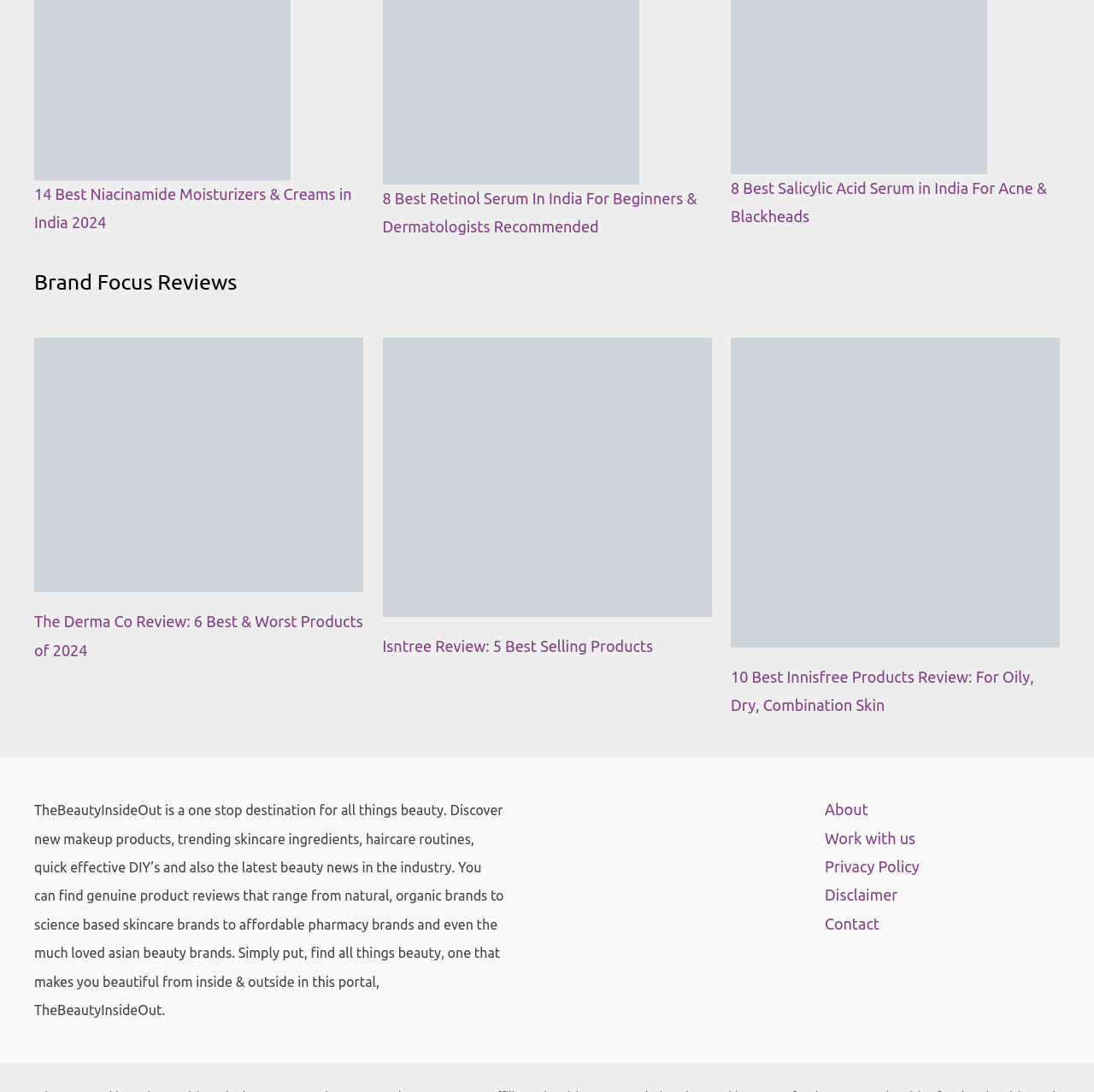Select the bounding box coordinates of the element I need to click to carry out the following instruction: "Read about 10 Best Innisfree Products Review".

[0.668, 0.309, 0.969, 0.593]